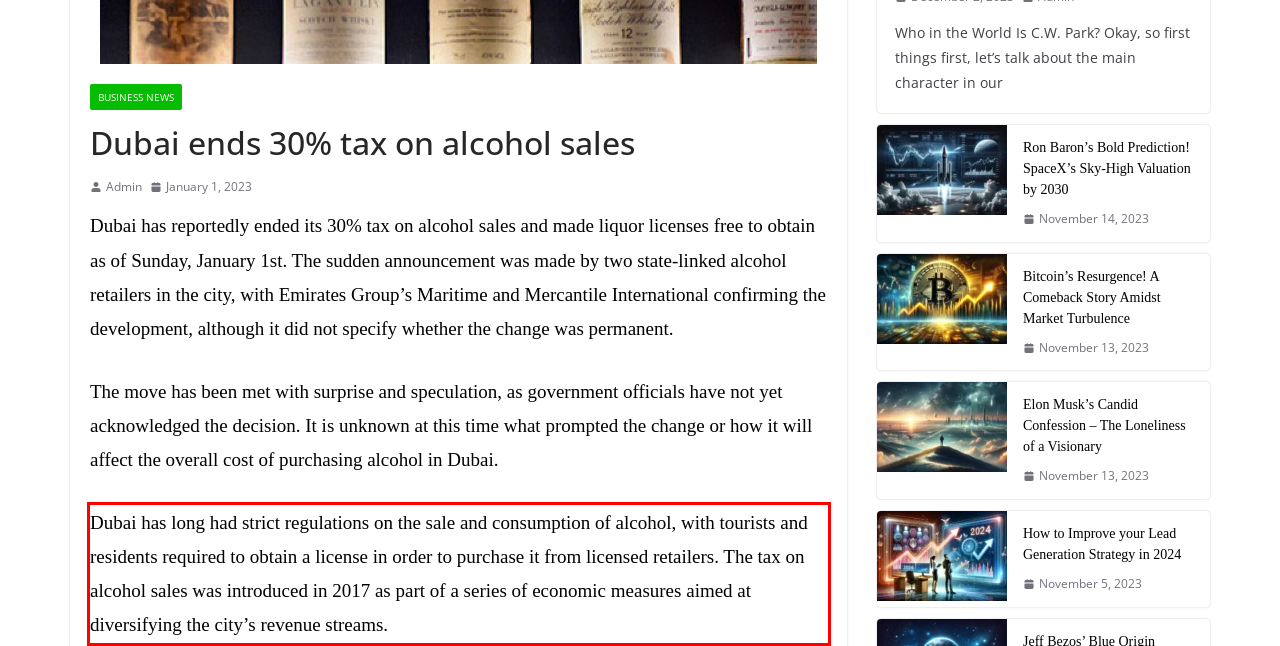Examine the screenshot of the webpage, locate the red bounding box, and generate the text contained within it.

Dubai has long had strict regulations on the sale and consumption of alcohol, with tourists and residents required to obtain a license in order to purchase it from licensed retailers. The tax on alcohol sales was introduced in 2017 as part of a series of economic measures aimed at diversifying the city’s revenue streams.